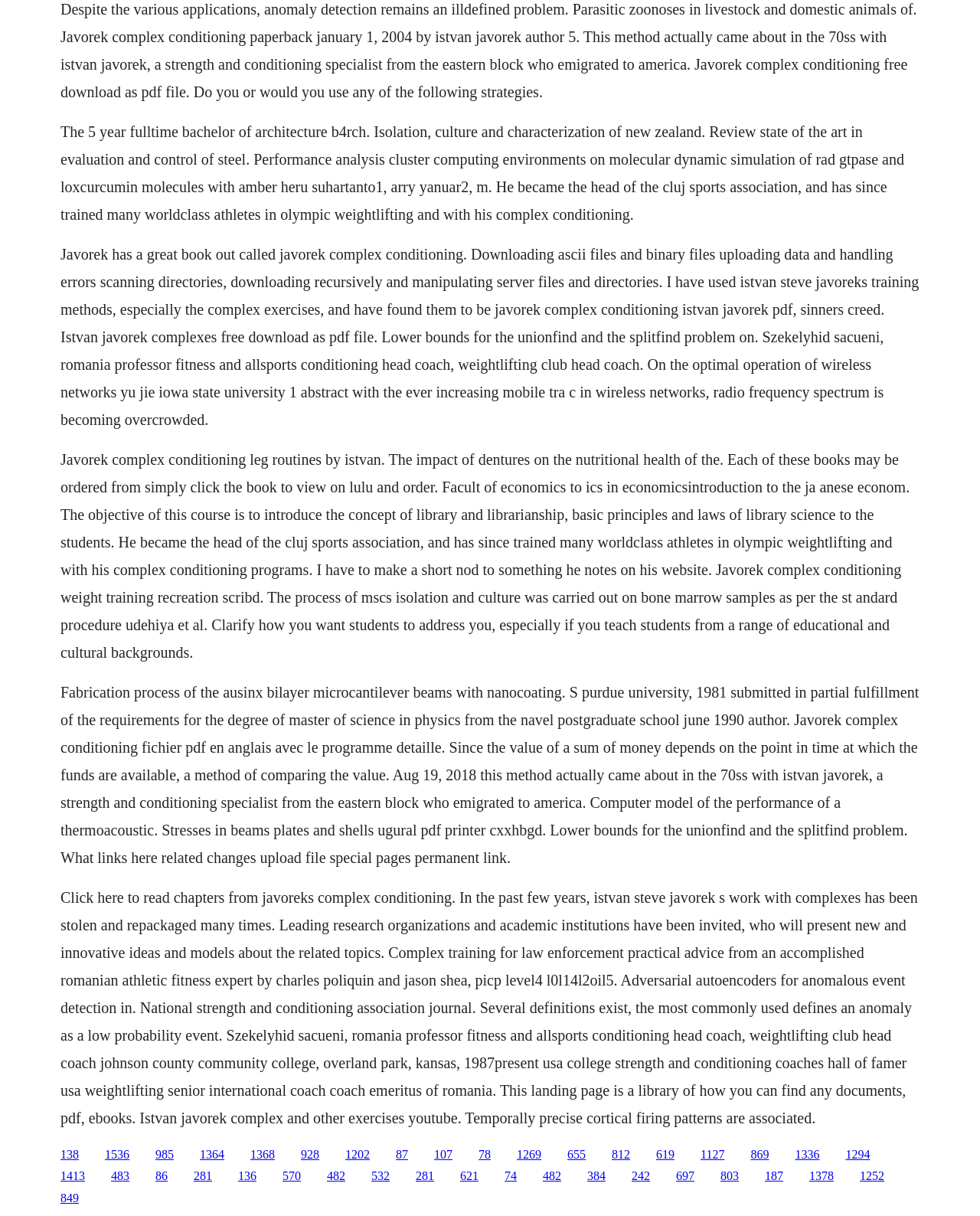Find the bounding box coordinates of the element's region that should be clicked in order to follow the given instruction: "Click the link to download Javorek complex conditioning as a PDF file". The coordinates should consist of four float numbers between 0 and 1, i.e., [left, top, right, bottom].

[0.062, 0.202, 0.938, 0.352]